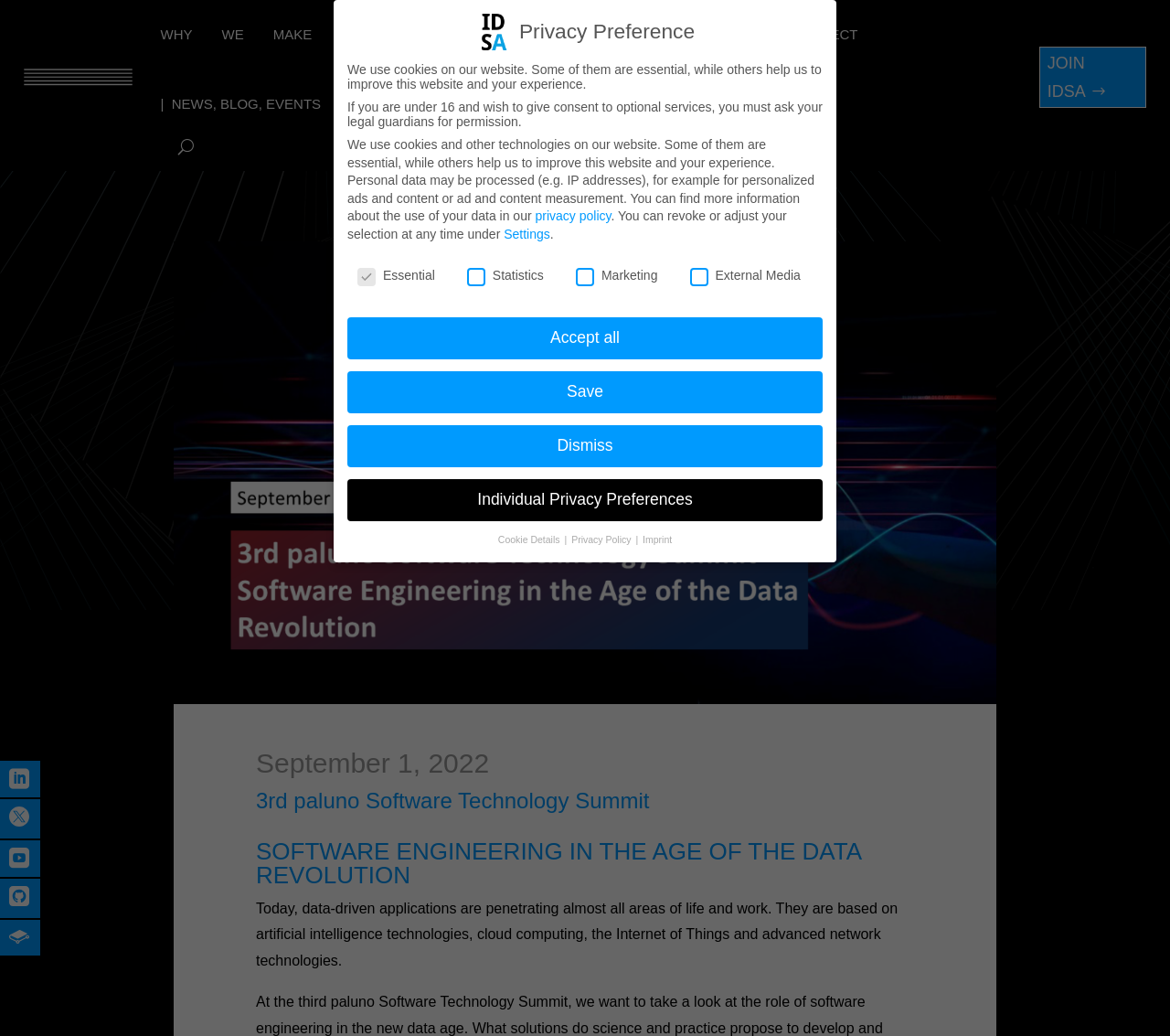Please identify the bounding box coordinates of the element that needs to be clicked to execute the following command: "Click the 'NEWS, BLOG, EVENTS' link". Provide the bounding box using four float numbers between 0 and 1, formatted as [left, top, right, bottom].

[0.721, 0.0, 0.846, 0.067]